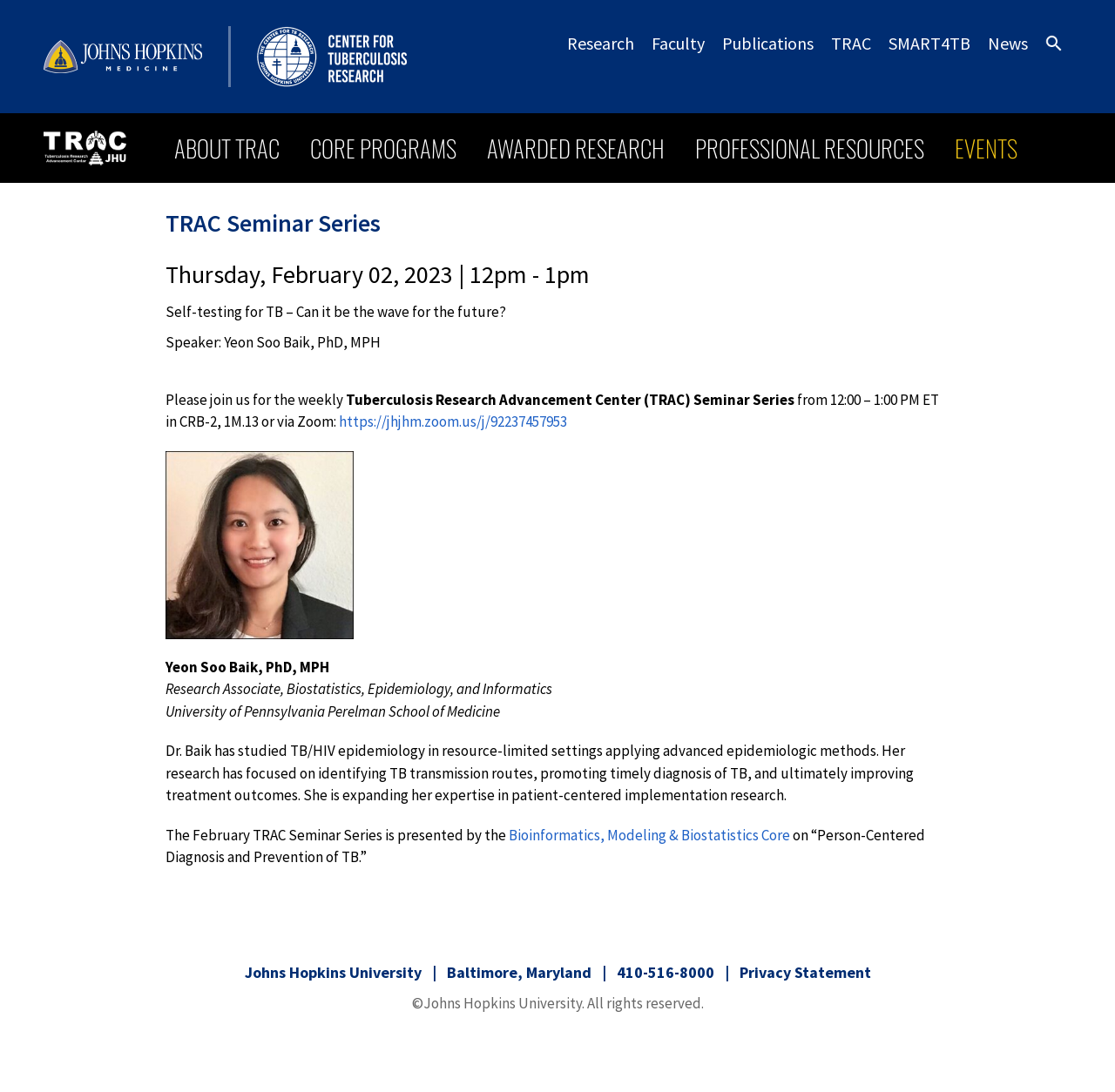What is the topic of the TRAC Seminar Series?
Using the image, provide a detailed and thorough answer to the question.

The topic of the TRAC Seminar Series can be inferred from the text 'Person-Centered Diagnosis and Prevention of TB' which is part of the seminar series description.